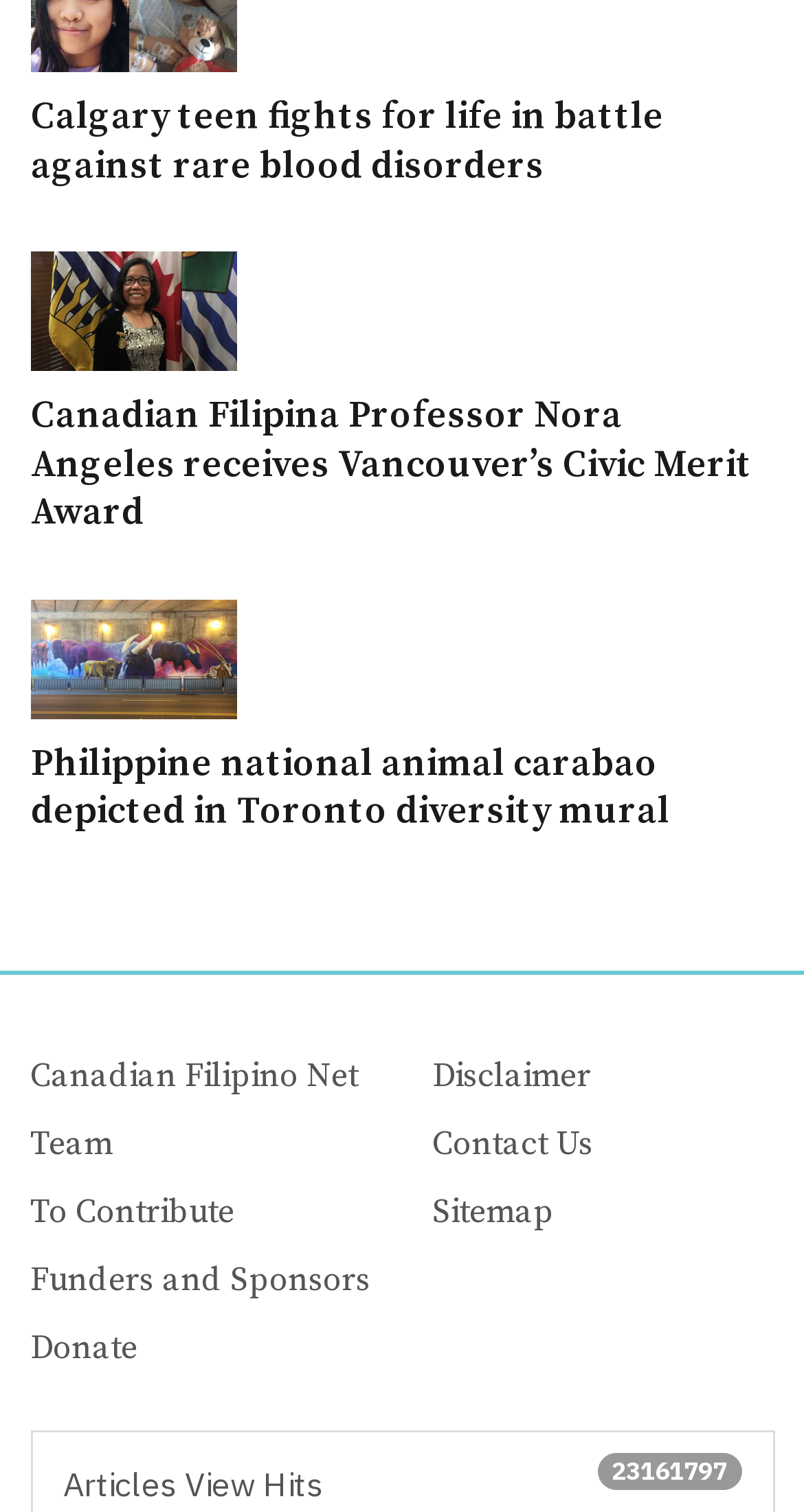Locate the coordinates of the bounding box for the clickable region that fulfills this instruction: "Learn about Canadian Filipina Professor Nora Angeles".

[0.038, 0.258, 0.962, 0.356]